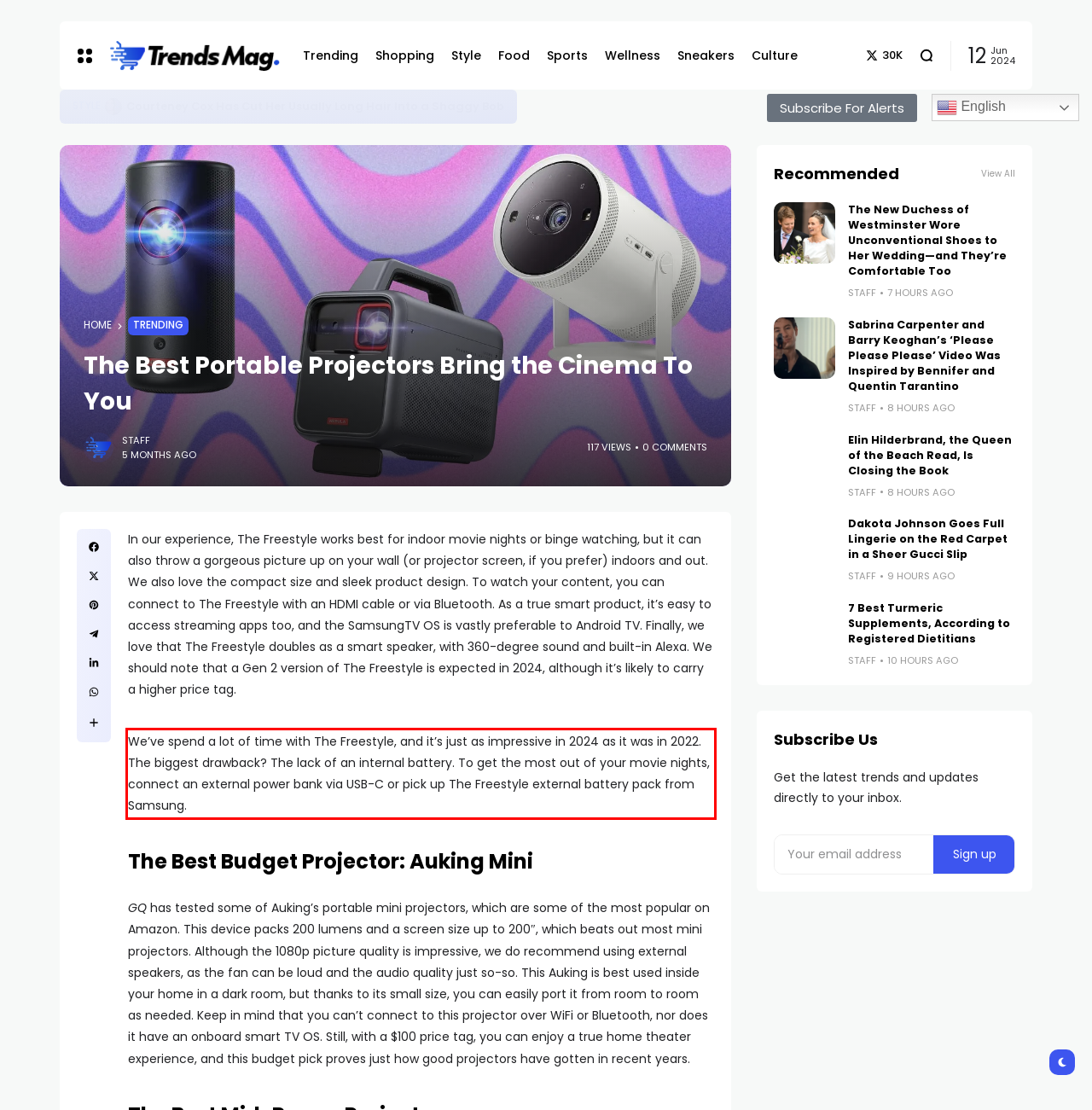You have a screenshot of a webpage with a UI element highlighted by a red bounding box. Use OCR to obtain the text within this highlighted area.

We’ve spend a lot of time with The Freestyle, and it’s just as impressive in 2024 as it was in 2022. The biggest drawback? The lack of an internal battery. To get the most out of your movie nights, connect an external power bank via USB-C or pick up The Freestyle external battery pack from Samsung.